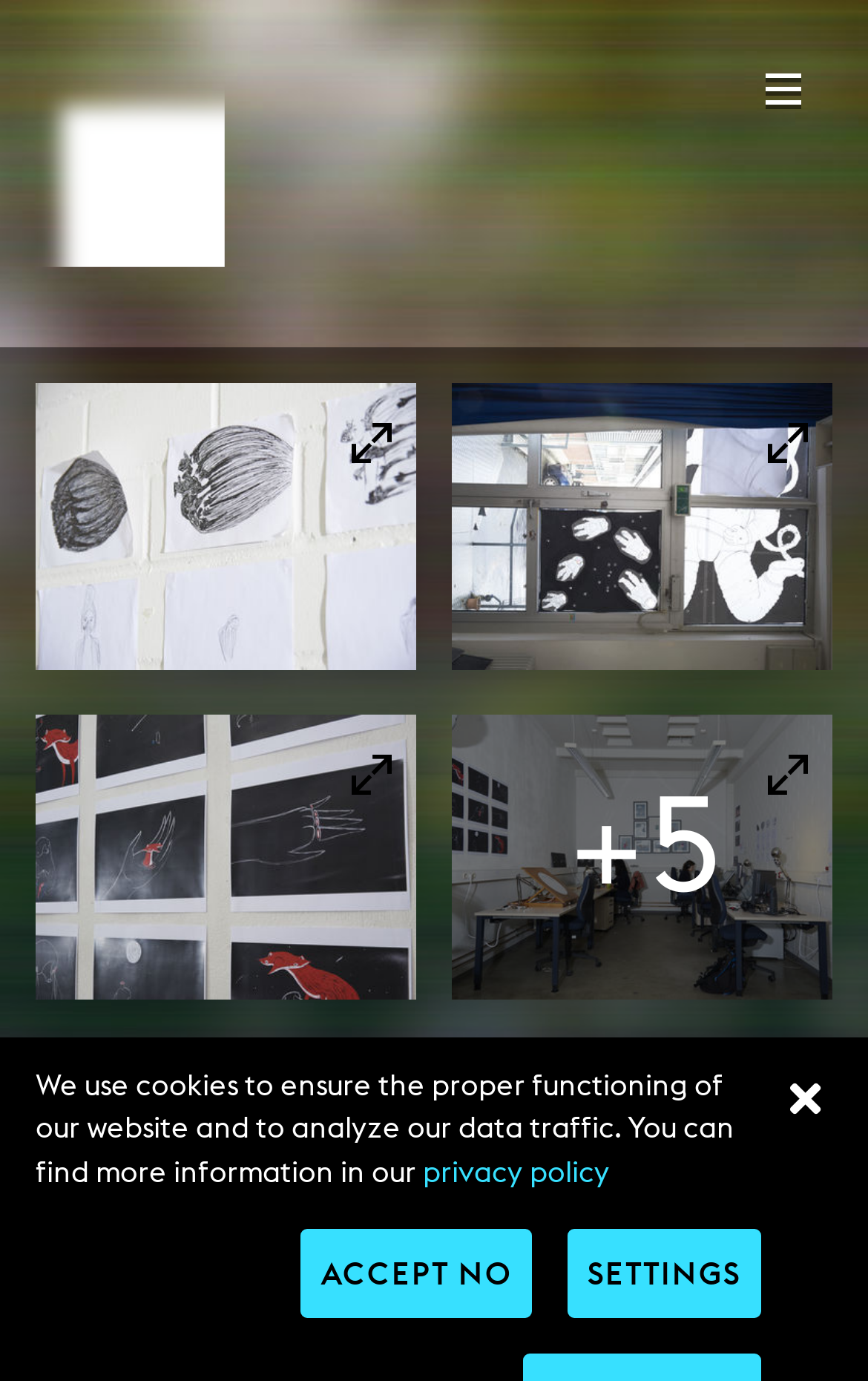Determine the bounding box coordinates of the element that should be clicked to execute the following command: "Search for something".

[0.144, 0.013, 0.651, 0.083]